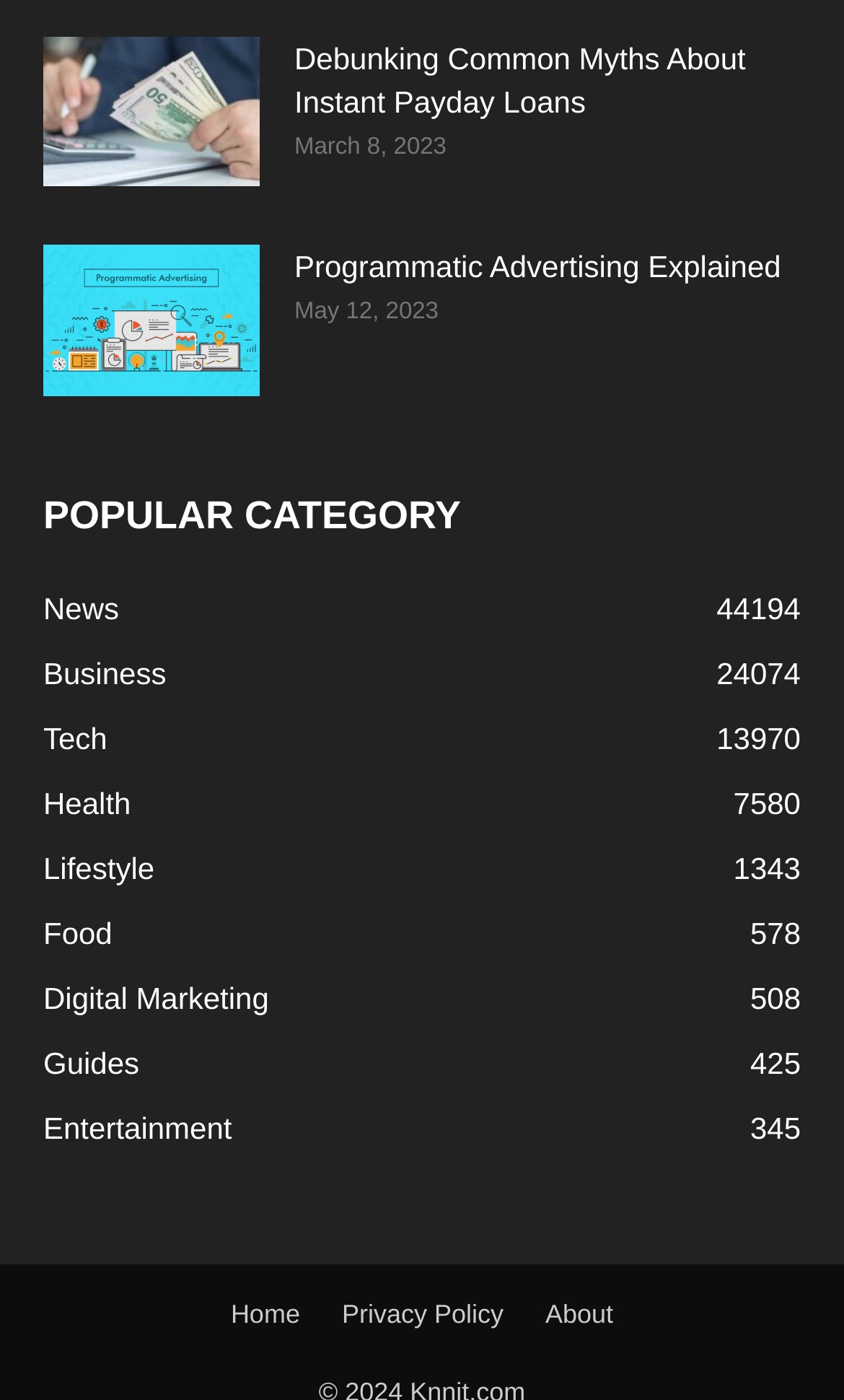Please find the bounding box coordinates for the clickable element needed to perform this instruction: "Go to Home page".

[0.273, 0.925, 0.355, 0.953]